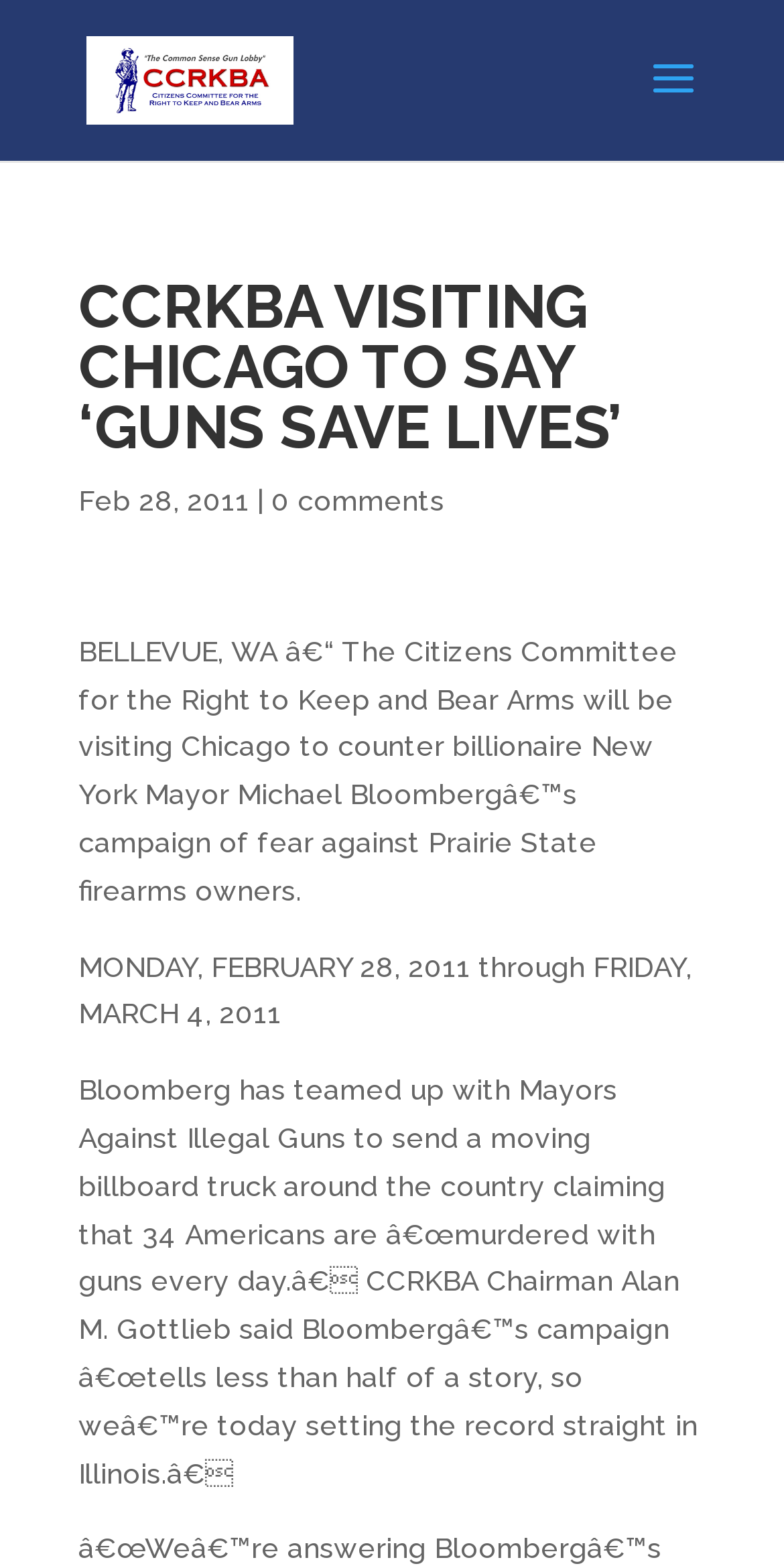What is the name of the mayor mentioned in the article?
Could you please answer the question thoroughly and with as much detail as possible?

I found the mayor's name by reading the article content, specifically the sentence that says 'BELLEVUE, WA – The Citizens Committee for the Right to Keep and Bear Arms will be visiting Chicago to counter billionaire New York Mayor Michael Bloomberg’s campaign of fear against Prairie State firearms owners.'